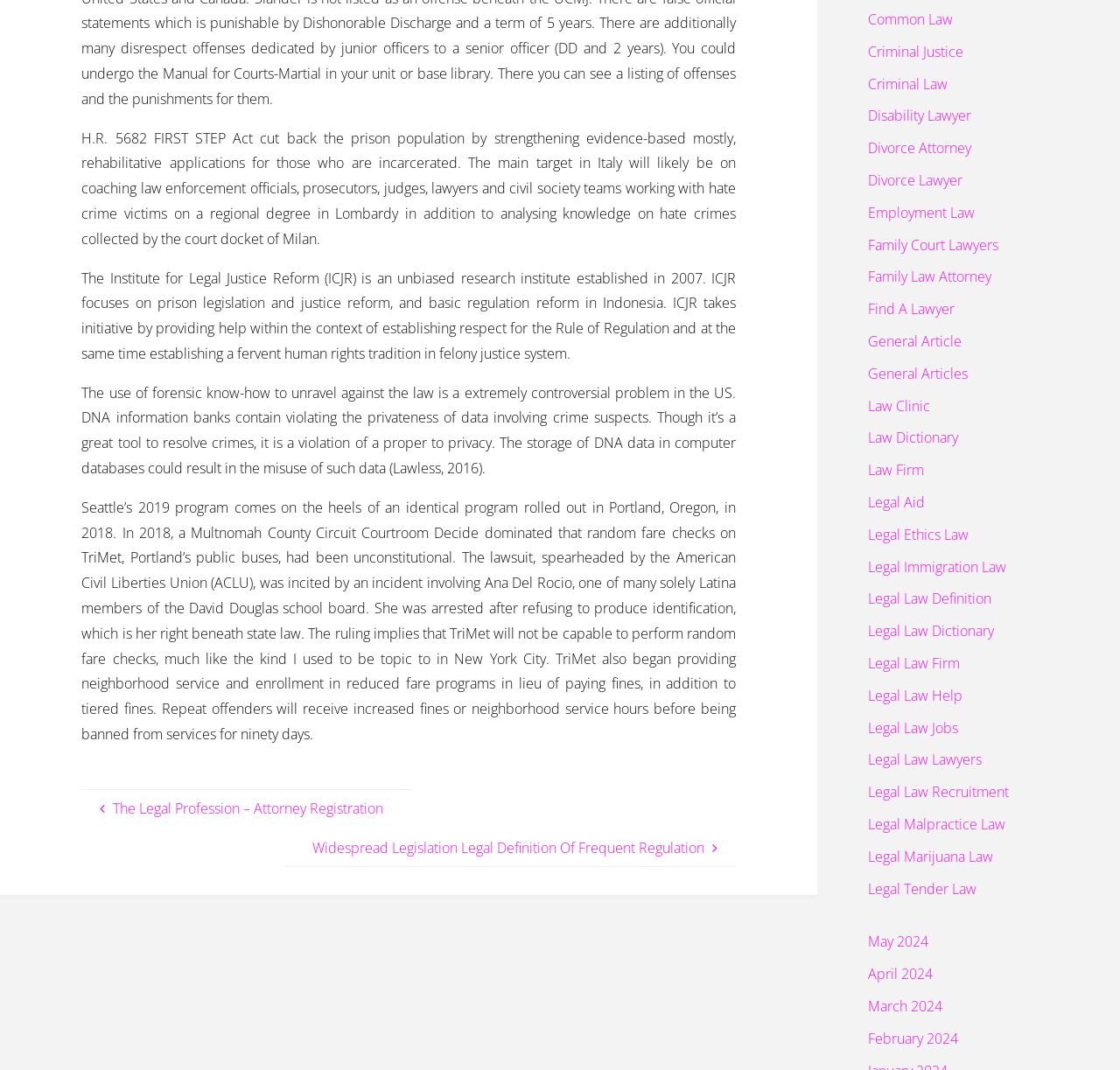Identify the bounding box coordinates for the UI element described as: "Shared Moments".

None